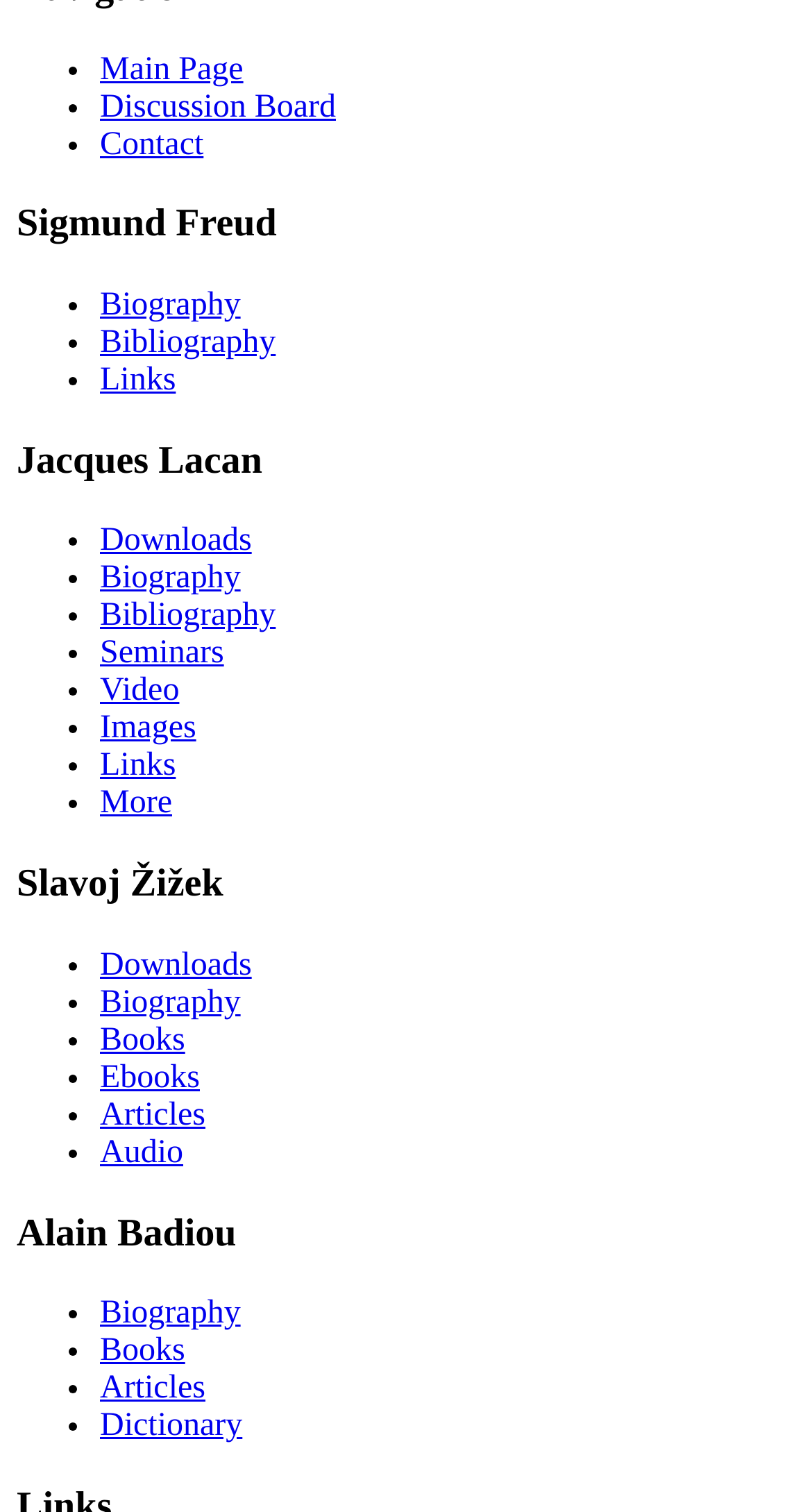Please determine the bounding box coordinates of the element to click on in order to accomplish the following task: "View Sigmund Freud's biography". Ensure the coordinates are four float numbers ranging from 0 to 1, i.e., [left, top, right, bottom].

[0.123, 0.19, 0.296, 0.214]